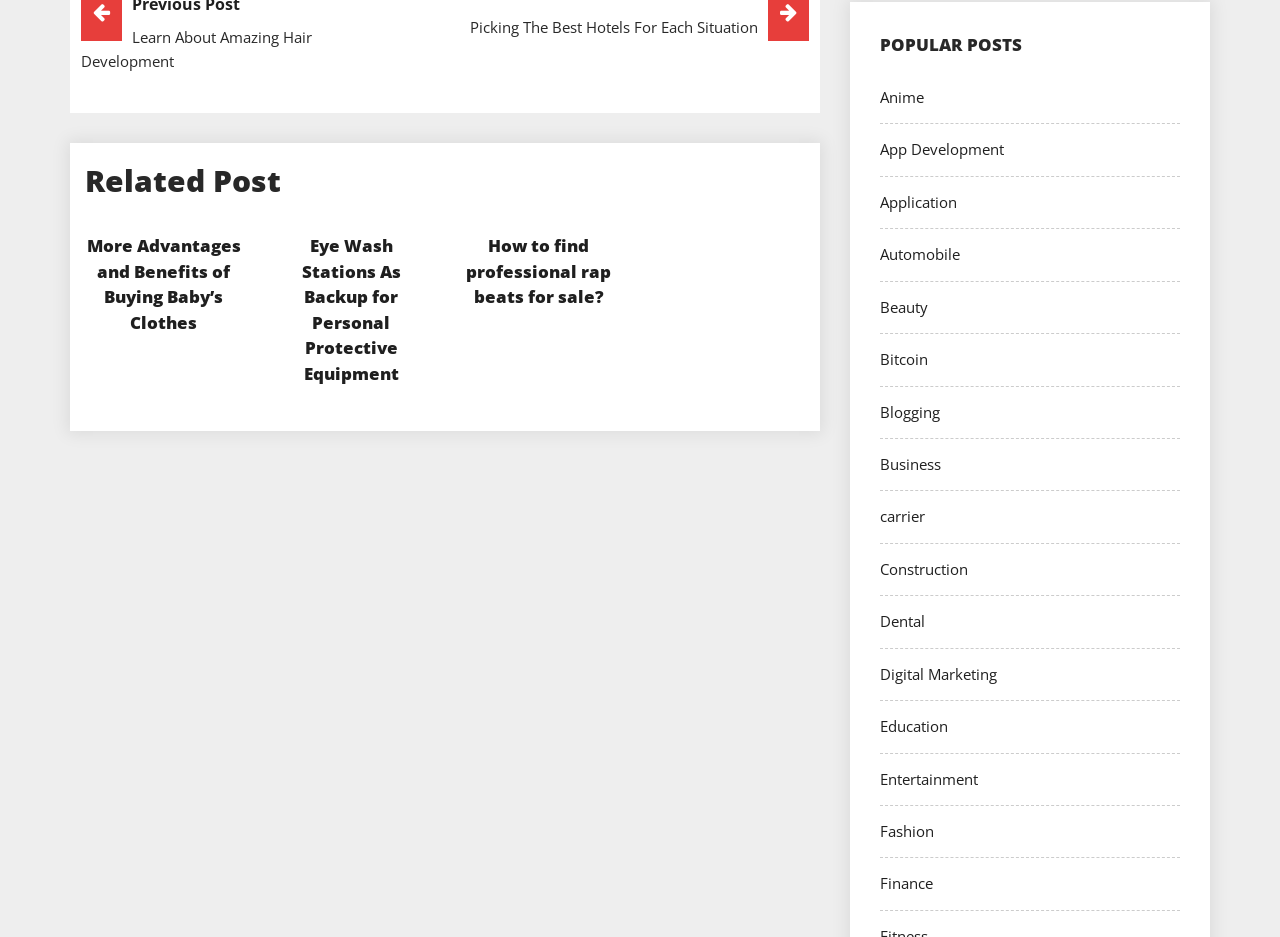Give a short answer using one word or phrase for the question:
What is the topic of the third related post?

How to find professional rap beats for sale?